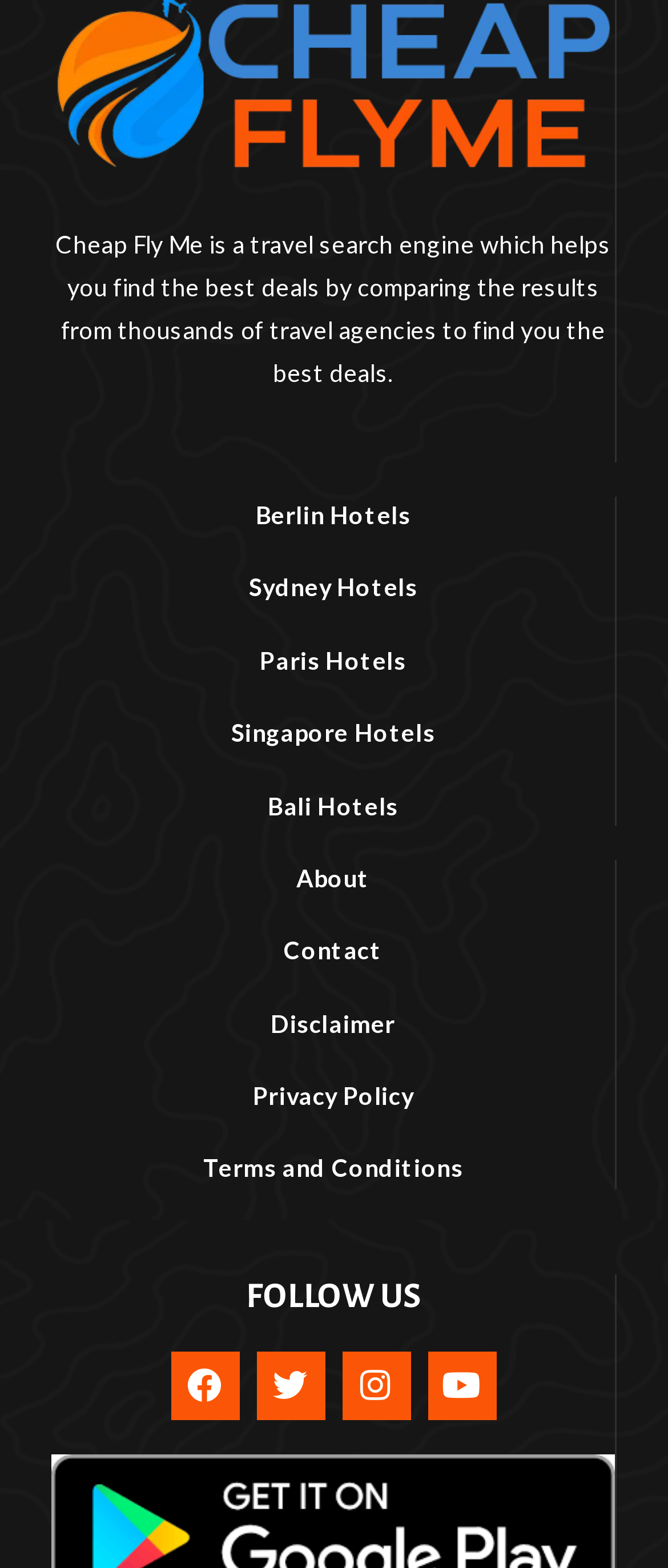What cities are listed for hotel searches?
Using the image as a reference, answer with just one word or a short phrase.

Berlin, Sydney, Paris, Singapore, Bali